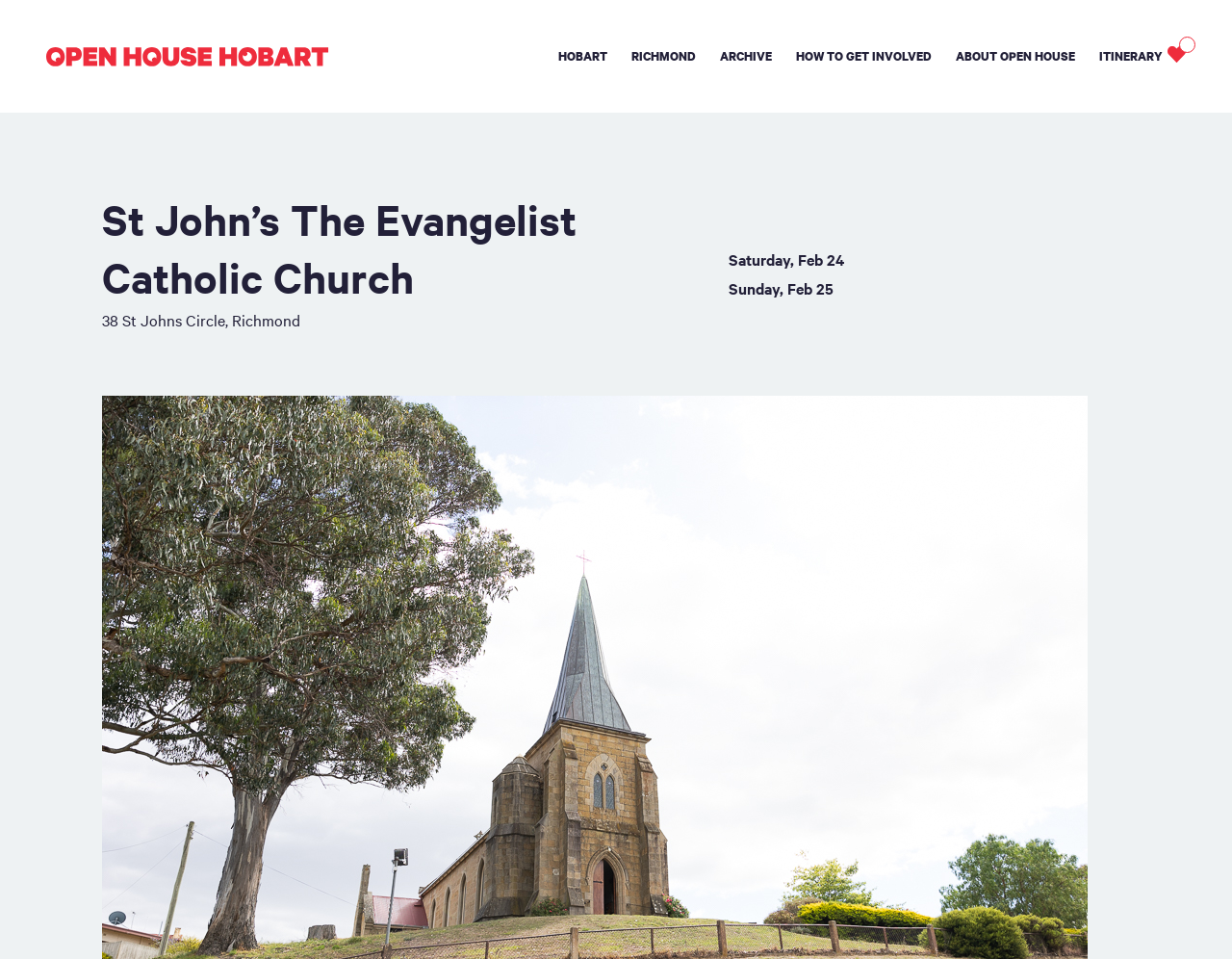Identify the bounding box coordinates of the region that needs to be clicked to carry out this instruction: "View the itinerary". Provide these coordinates as four float numbers ranging from 0 to 1, i.e., [left, top, right, bottom].

[0.892, 0.05, 0.944, 0.067]